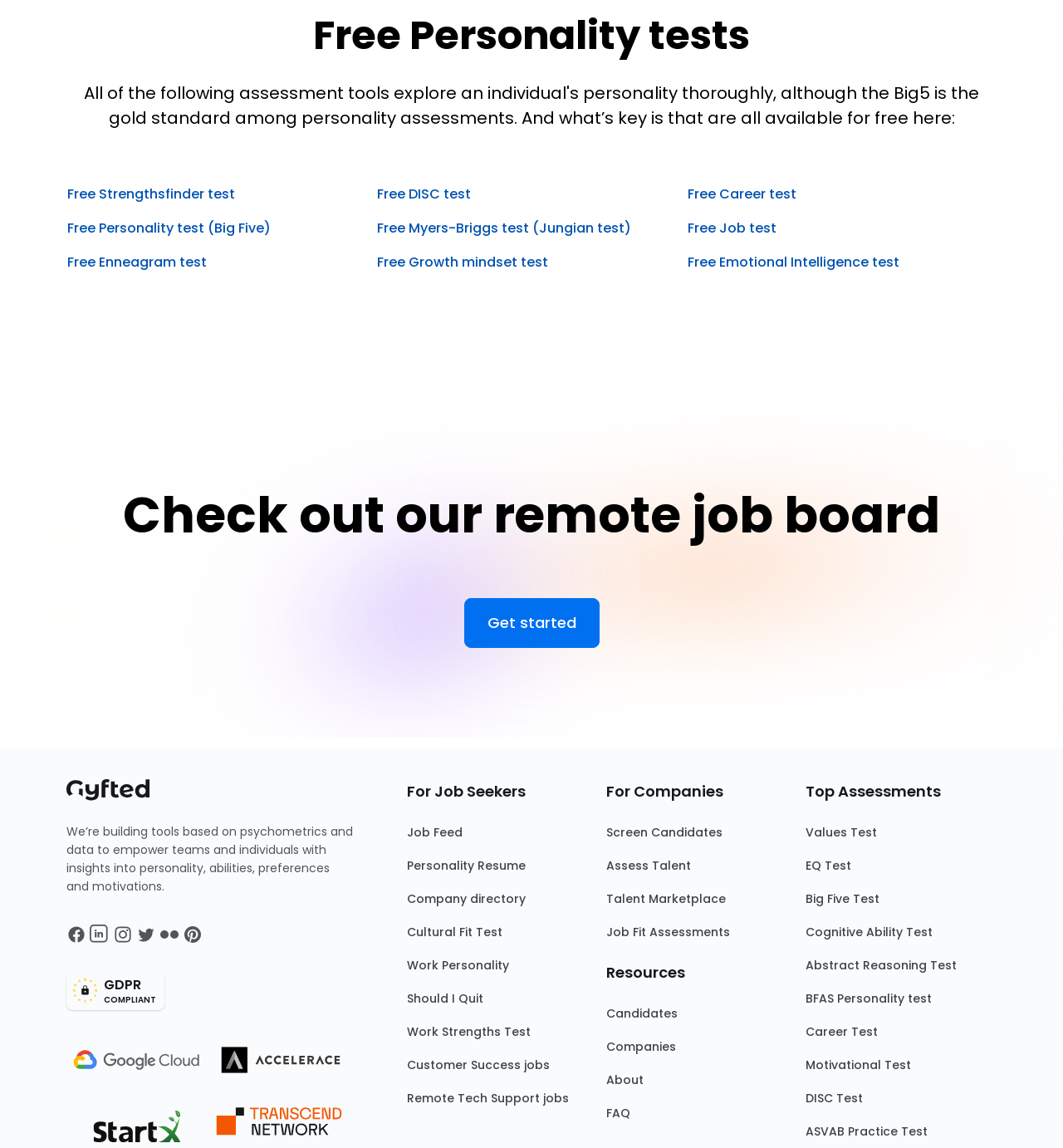Provide a brief response to the question below using a single word or phrase: 
What is the title of the first section on the webpage?

Free Personality tests